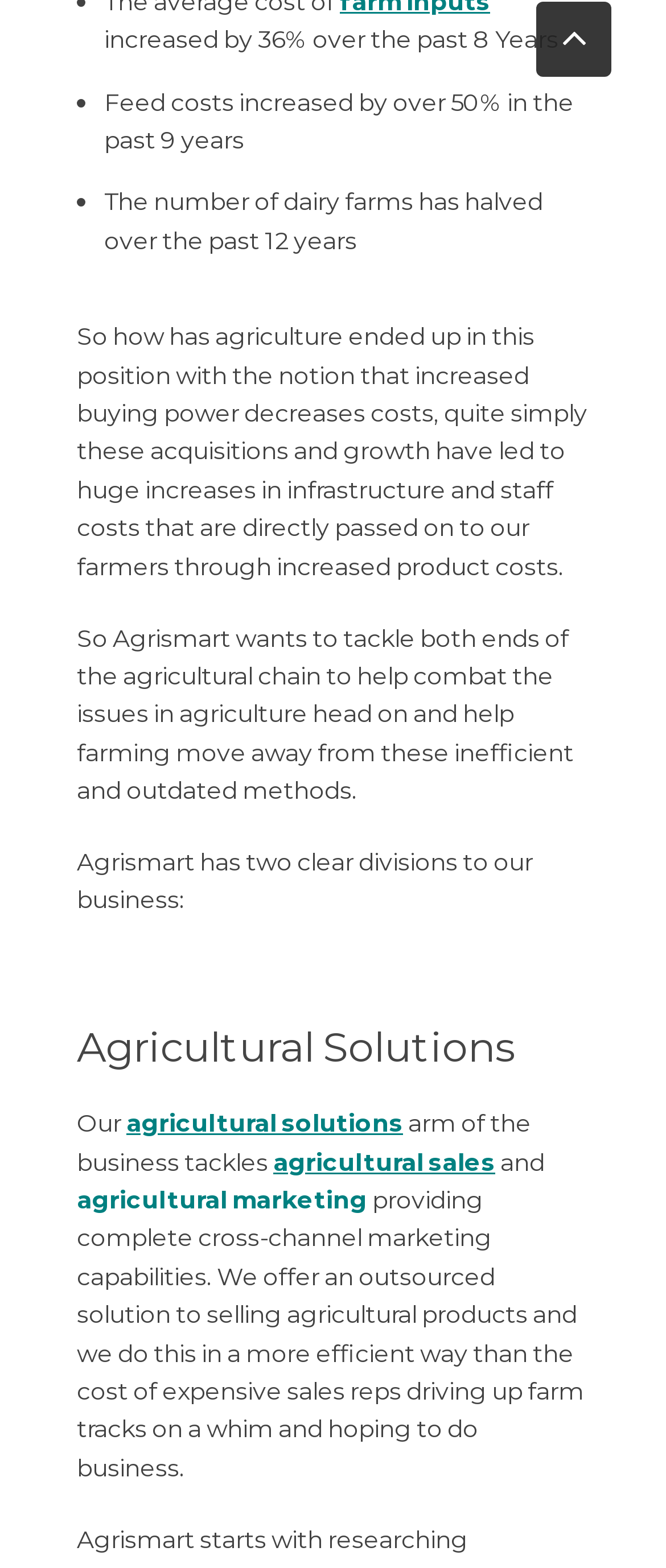What is the trend of feed costs over the past 9 years?
Based on the visual content, answer with a single word or a brief phrase.

Increased by over 50%